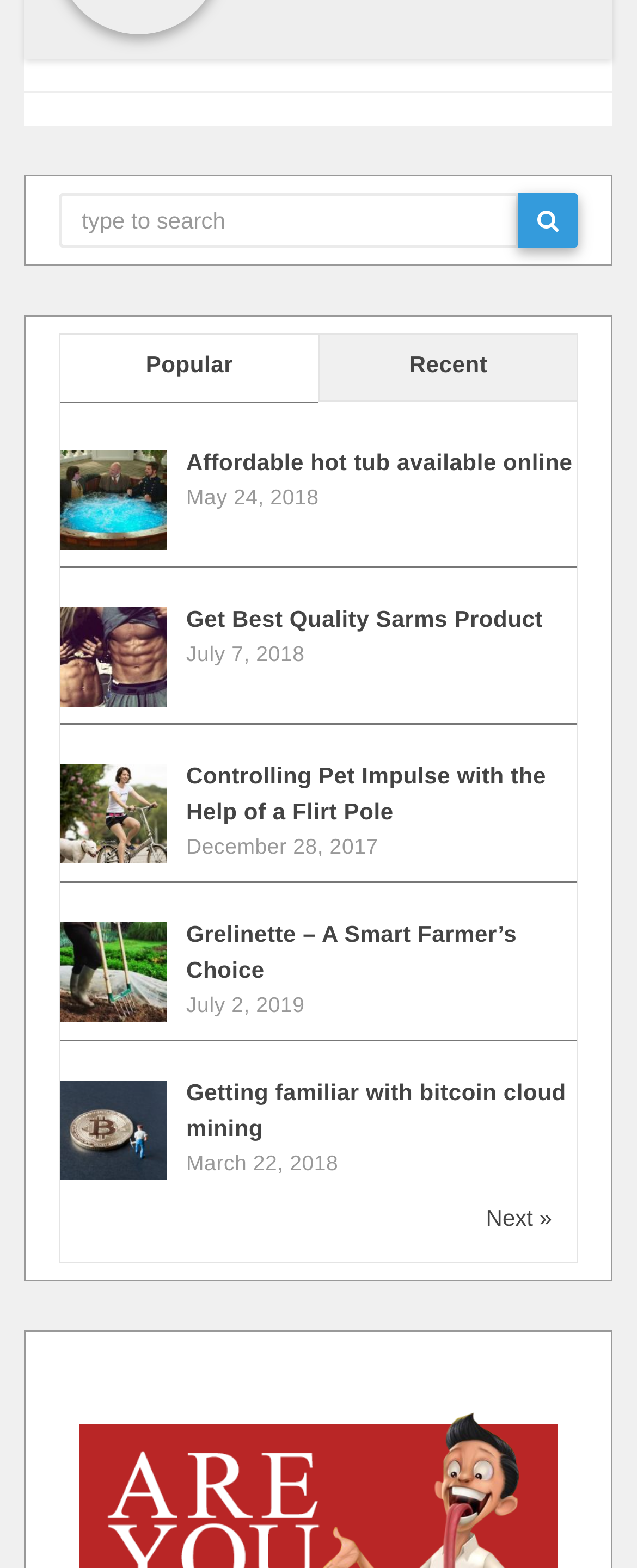Locate and provide the bounding box coordinates for the HTML element that matches this description: "Get Best Quality Sarms Product".

[0.292, 0.386, 0.852, 0.403]